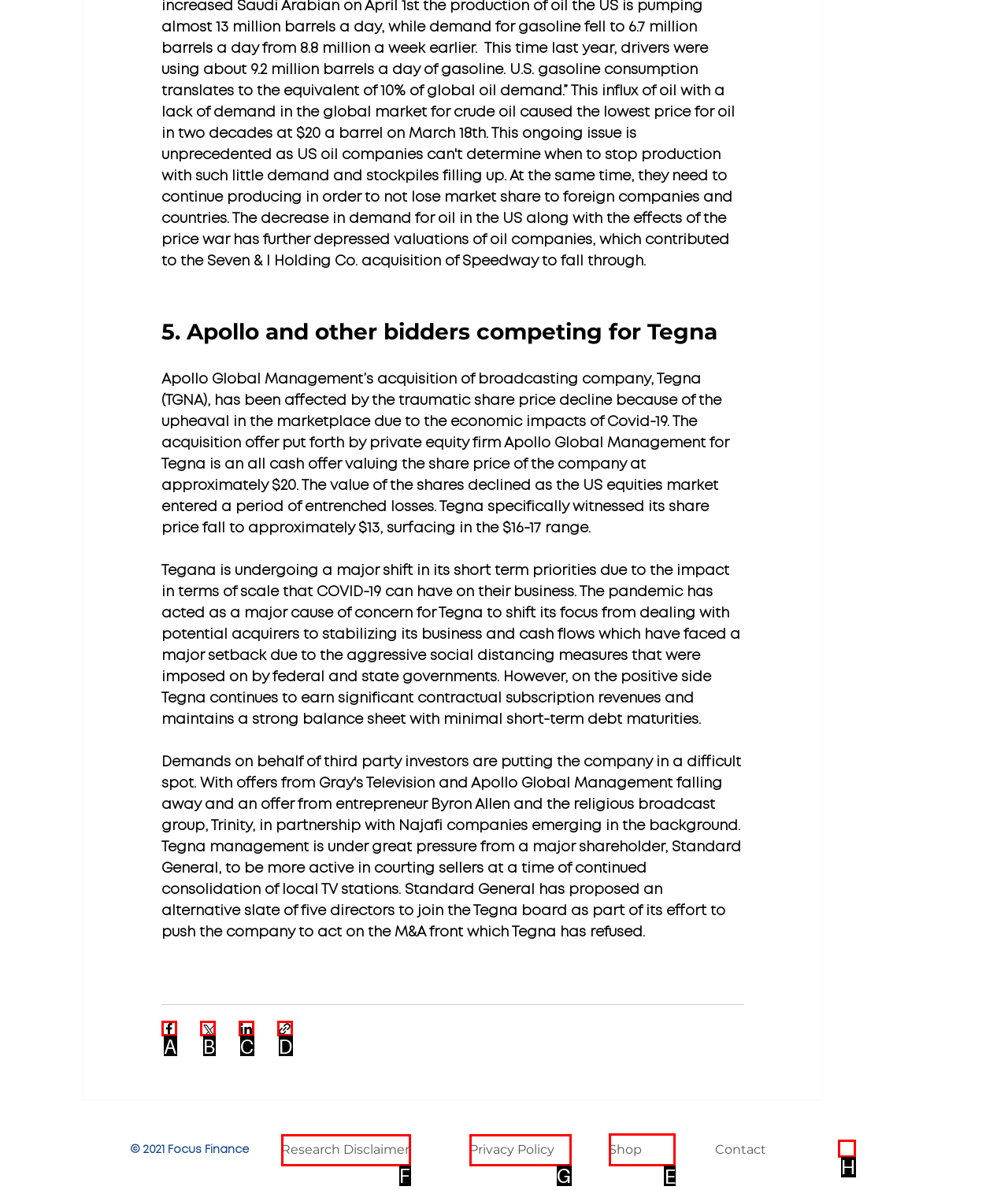Determine which element should be clicked for this task: Visit Shop
Answer with the letter of the selected option.

E